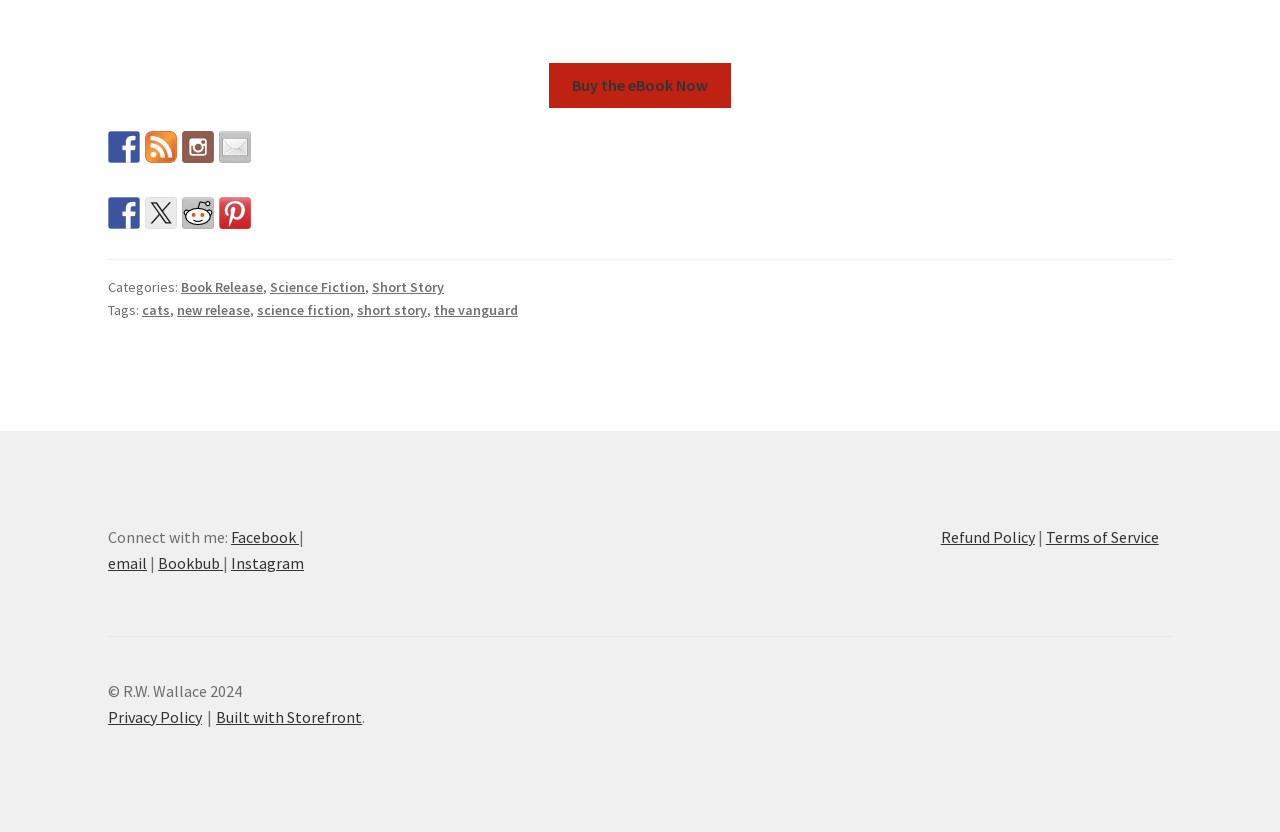What categories are available for the book?
Please look at the screenshot and answer using one word or phrase.

Book Release, Science Fiction, Short Story